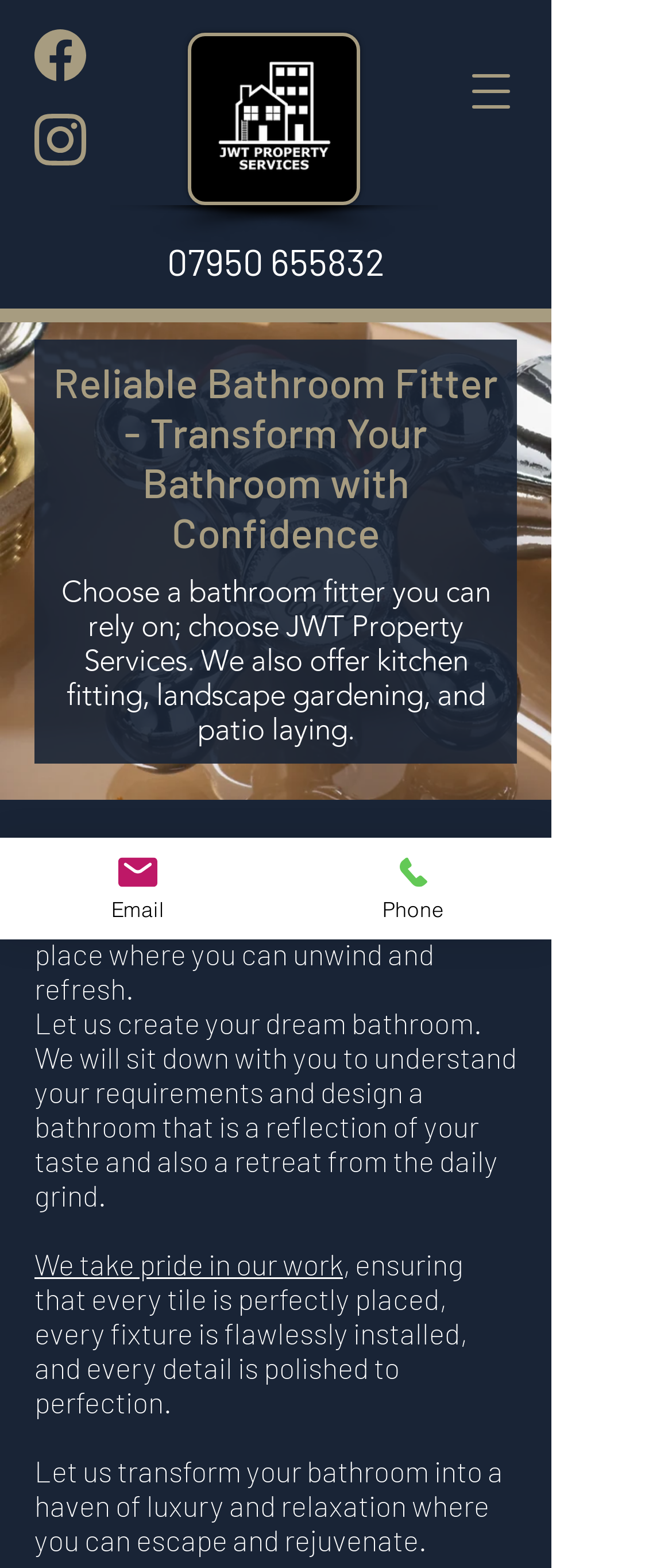How can customers contact JWT Property Services? Look at the image and give a one-word or short phrase answer.

By phone or email